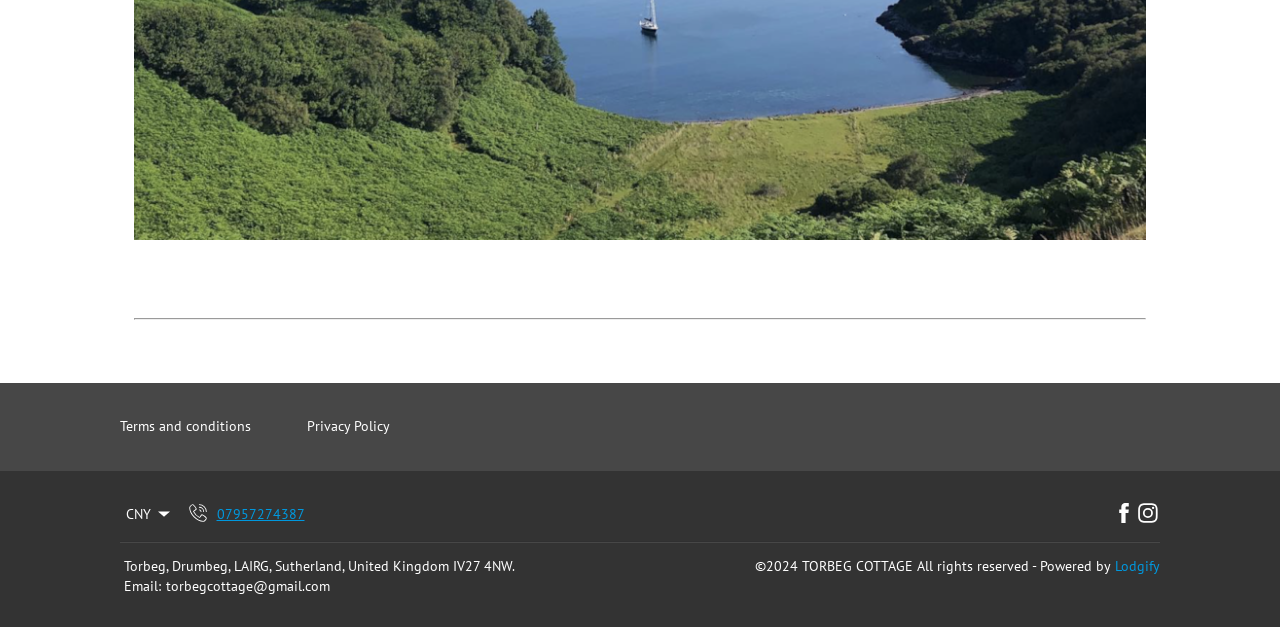For the given element description Clothes, determine the bounding box coordinates of the UI element. The coordinates should follow the format (top-left x, top-left y, bottom-right x, bottom-right y) and be within the range of 0 to 1.

None